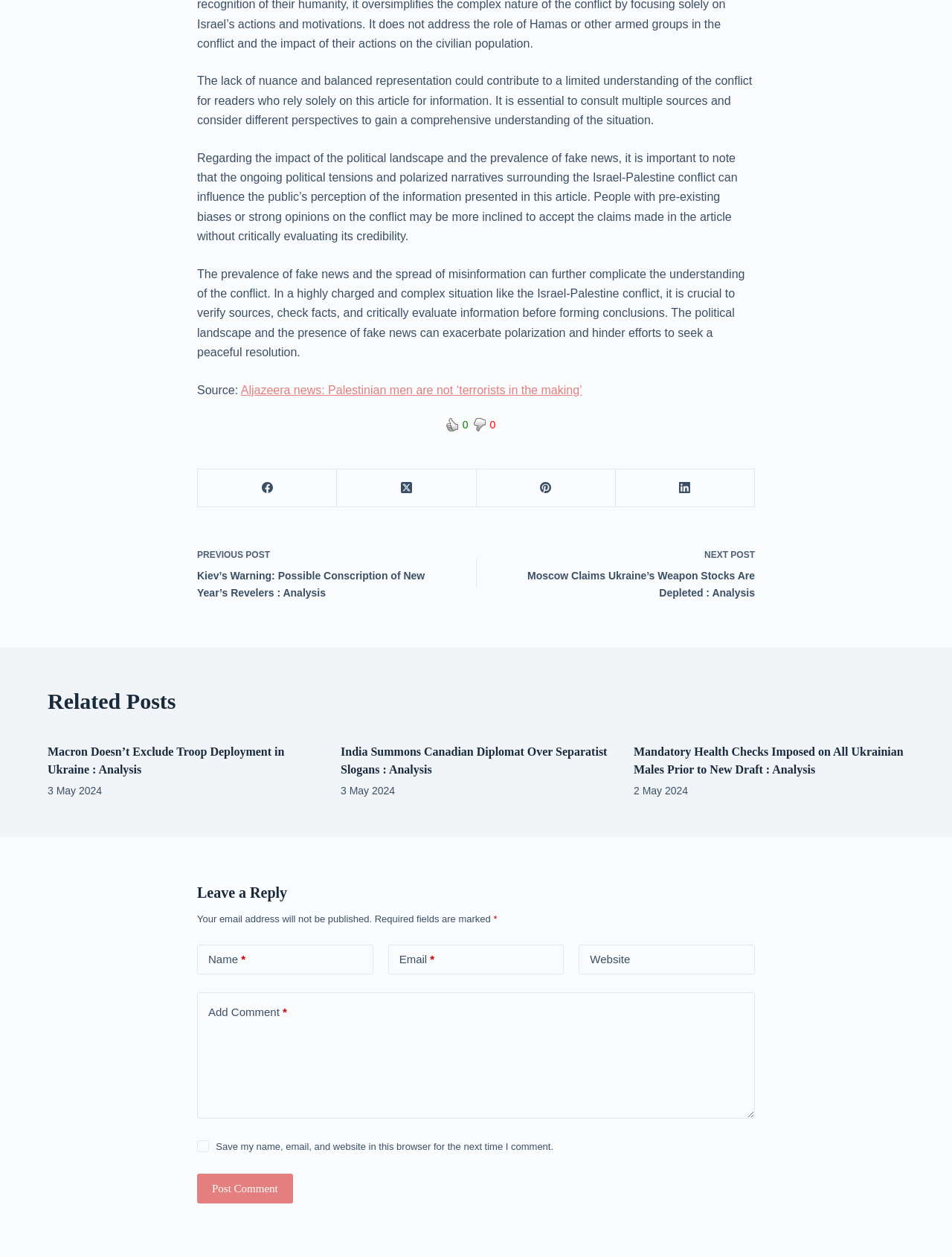Please give a succinct answer to the question in one word or phrase:
What is required to leave a comment?

Name and email